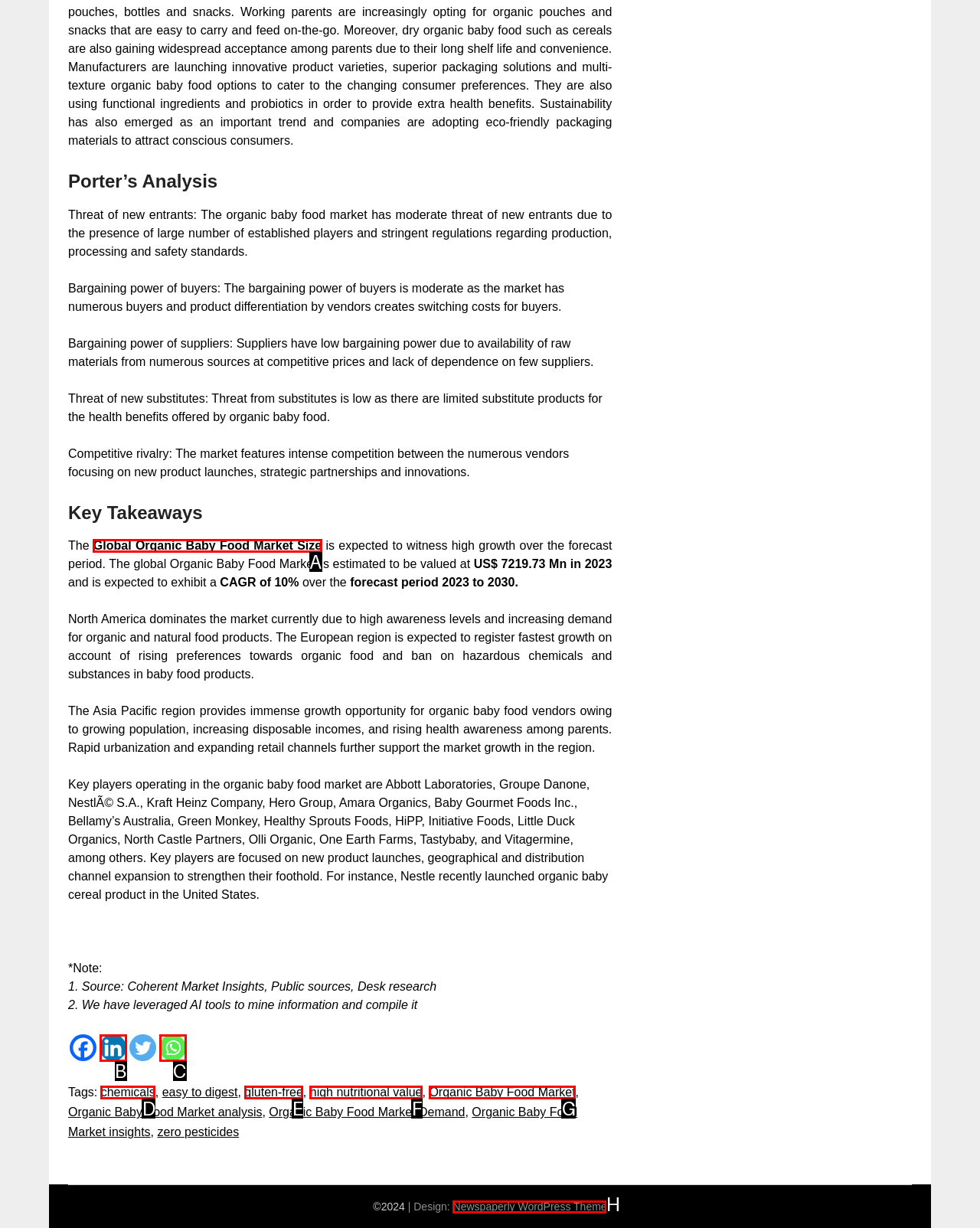Identify the correct UI element to click for this instruction: Visit the website's design theme page
Respond with the appropriate option's letter from the provided choices directly.

H